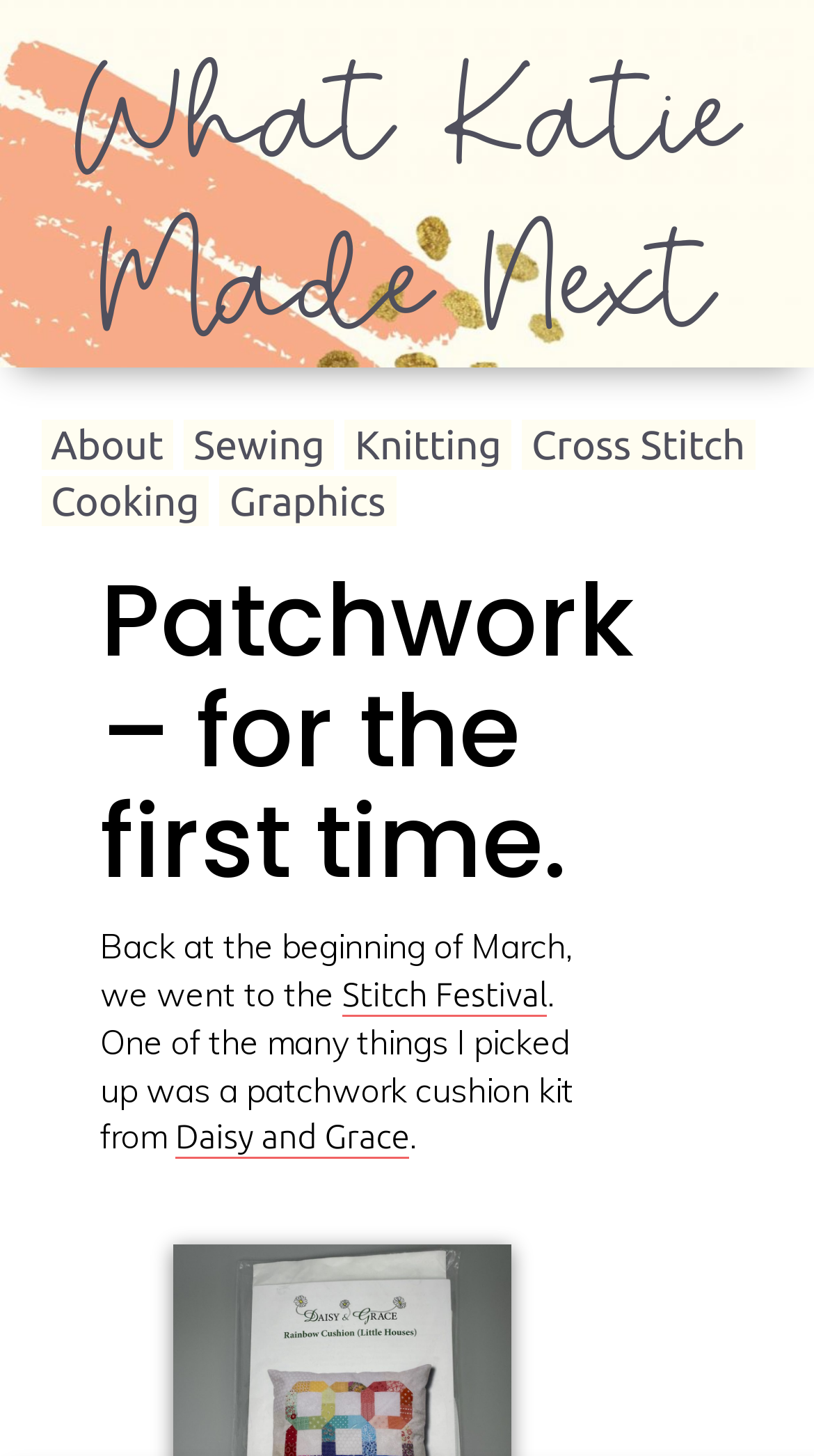Refer to the image and provide a thorough answer to this question:
What is the author doing at the beginning of March?

I found the answer by looking at the text 'Back at the beginning of March, we went to the Stitch Festival' which indicates that the author went to a festival at the beginning of March.